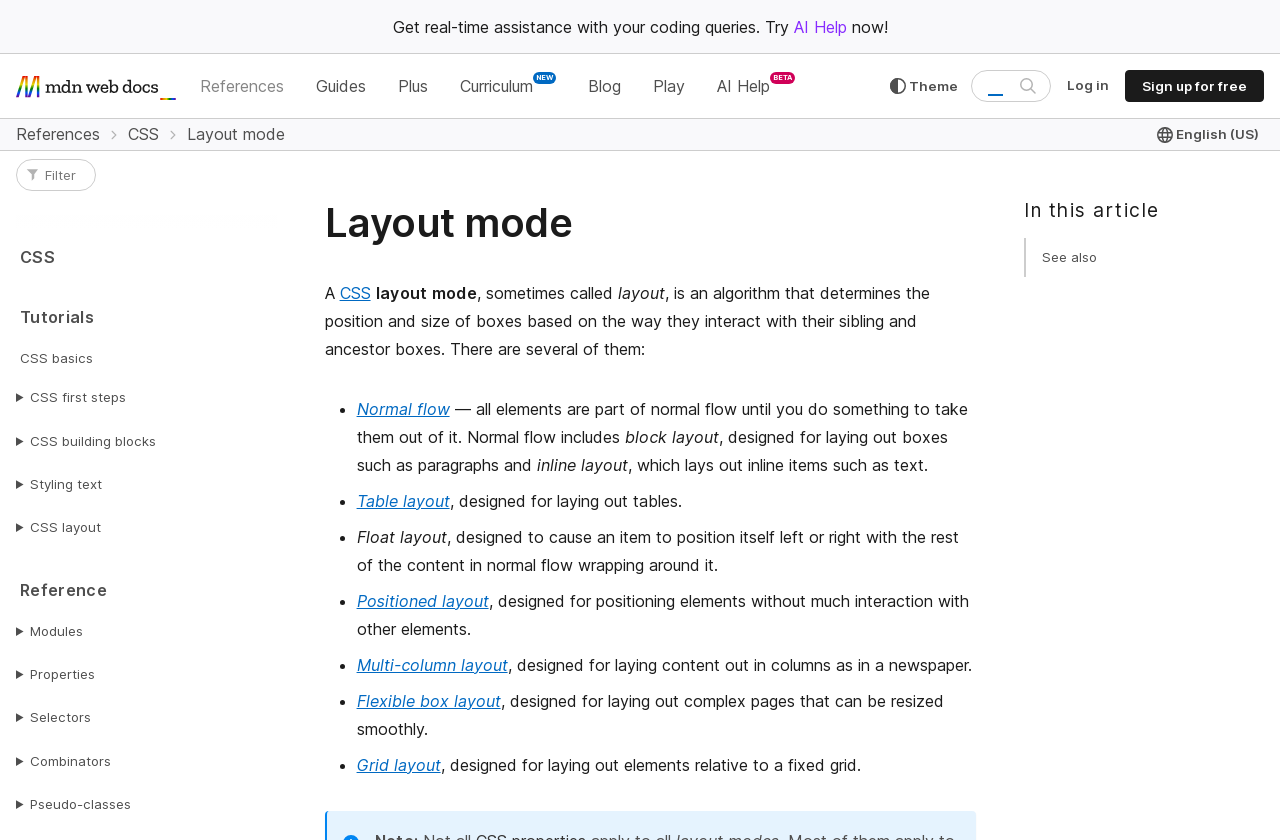Please find the bounding box coordinates of the element that must be clicked to perform the given instruction: "Get AI Help". The coordinates should be four float numbers from 0 to 1, i.e., [left, top, right, bottom].

[0.62, 0.02, 0.661, 0.044]